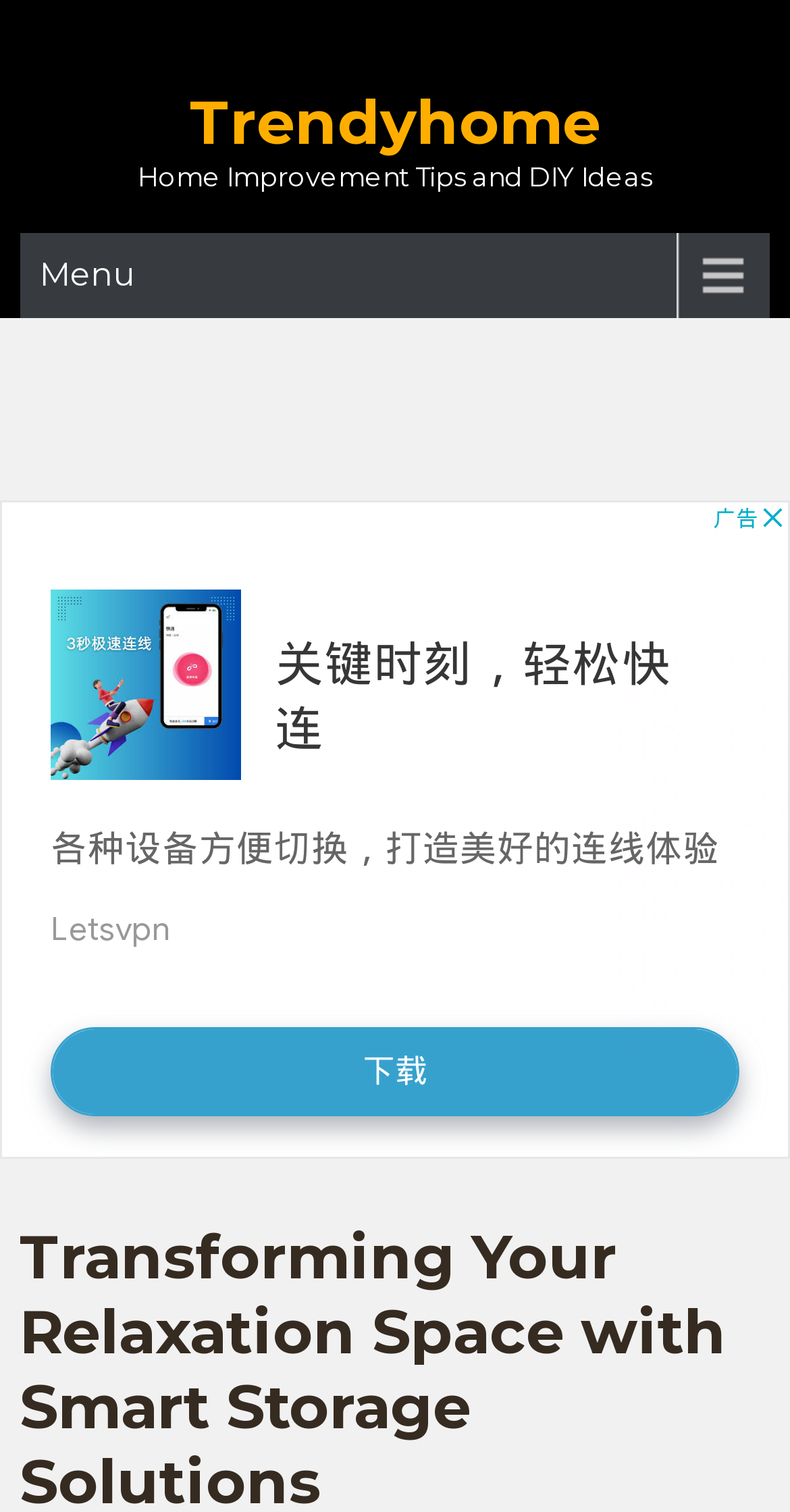Based on the element description aria-label="Advertisement" name="aswift_1" title="Advertisement", identify the bounding box of the UI element in the given webpage screenshot. The coordinates should be in the format (top-left x, top-left y, bottom-right x, bottom-right y) and must be between 0 and 1.

[0.0, 0.331, 1.0, 0.766]